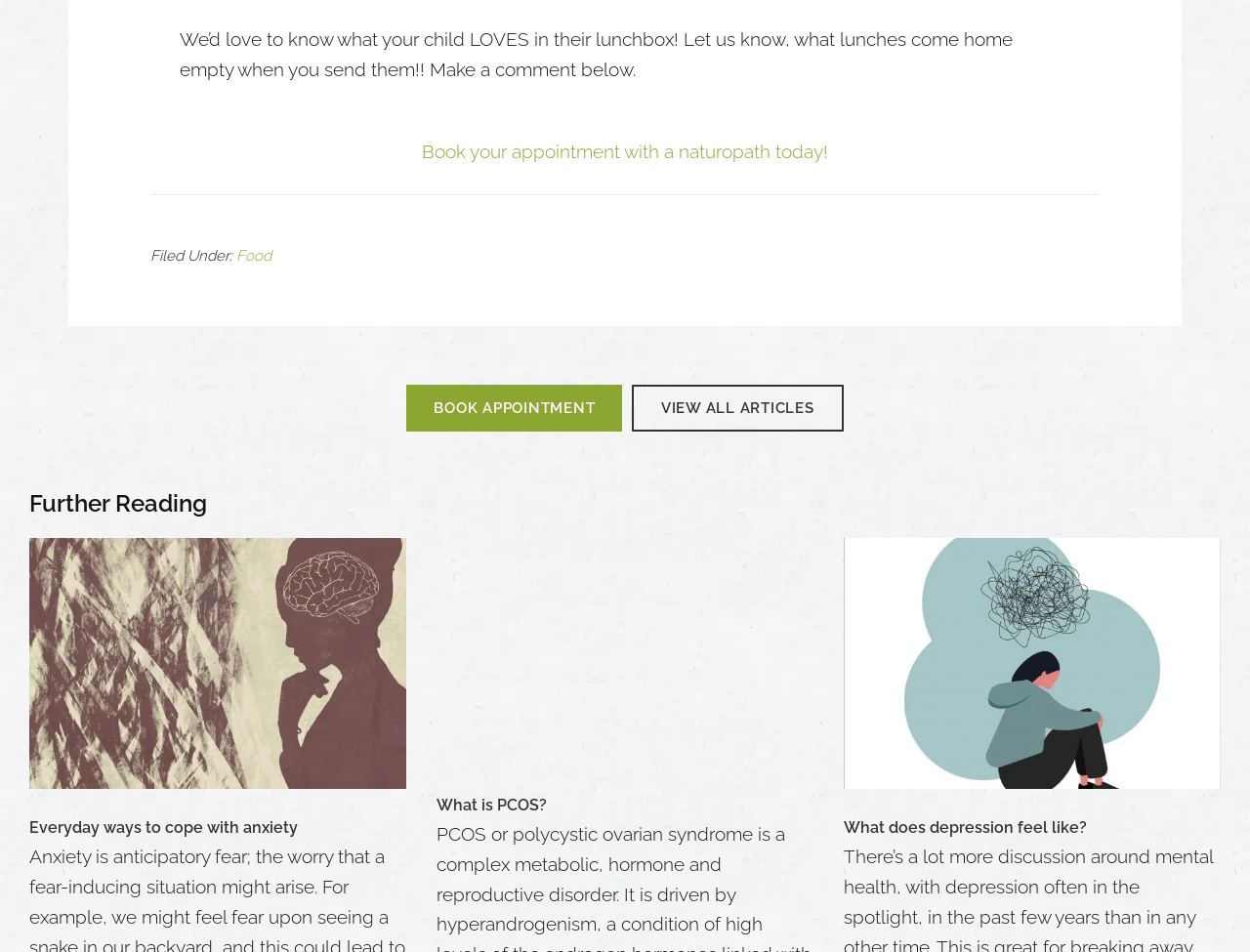Please determine the bounding box of the UI element that matches this description: Book Appointment. The coordinates should be given as (top-left x, top-left y, bottom-right x, bottom-right y), with all values between 0 and 1.

[0.325, 0.404, 0.498, 0.454]